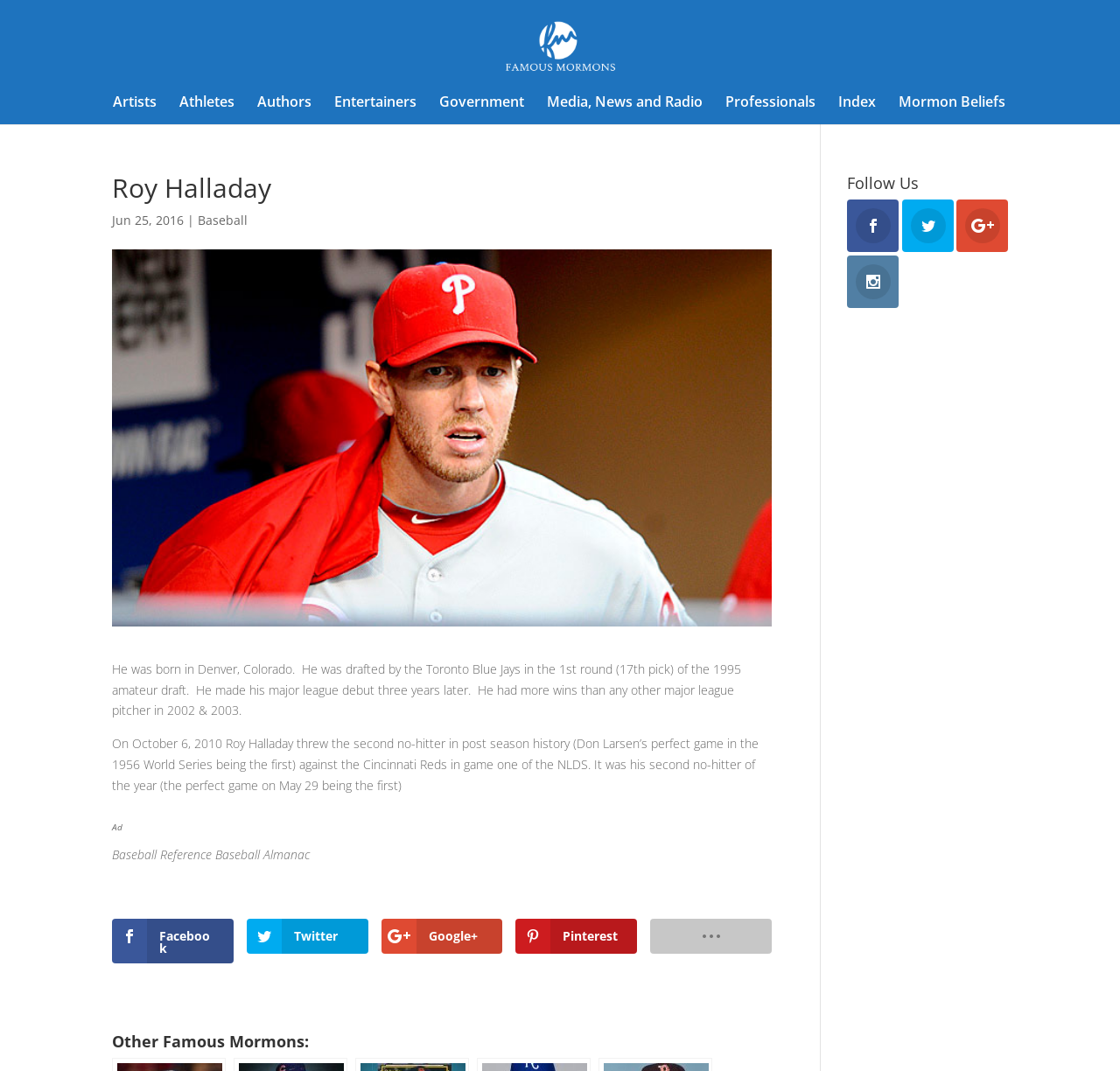Construct a comprehensive description capturing every detail on the webpage.

The webpage is about Roy Halladay, a famous Mormon baseball player. At the top, there is a link to "Famous Mormons" accompanied by an image with the same name. Below this, there is a row of links to various categories, including "Artists", "Athletes", "Authors", and more.

The main content of the page is dedicated to Roy Halladay, with a heading bearing his name. Below this, there is a date, "Jun 25, 2016", followed by a vertical line and a link to "Baseball". The page then provides a brief biography of Roy Halladay, including his birthplace, draft history, and notable achievements in his baseball career.

Further down the page, there are two paragraphs of text describing his accomplishments, including throwing a no-hitter in the postseason. An "Ad" section is located below this. The page also includes links to external resources, such as Baseball Reference and Baseball Almanac.

In the bottom left corner of the page, there are social media links to Facebook, Twitter, Google+, Pinterest, and another unspecified platform. Above these, there is a heading "Other Famous Mormons:". On the right side of the page, there is a section titled "Follow Us" with social media links to Facebook, Twitter, and Google+.